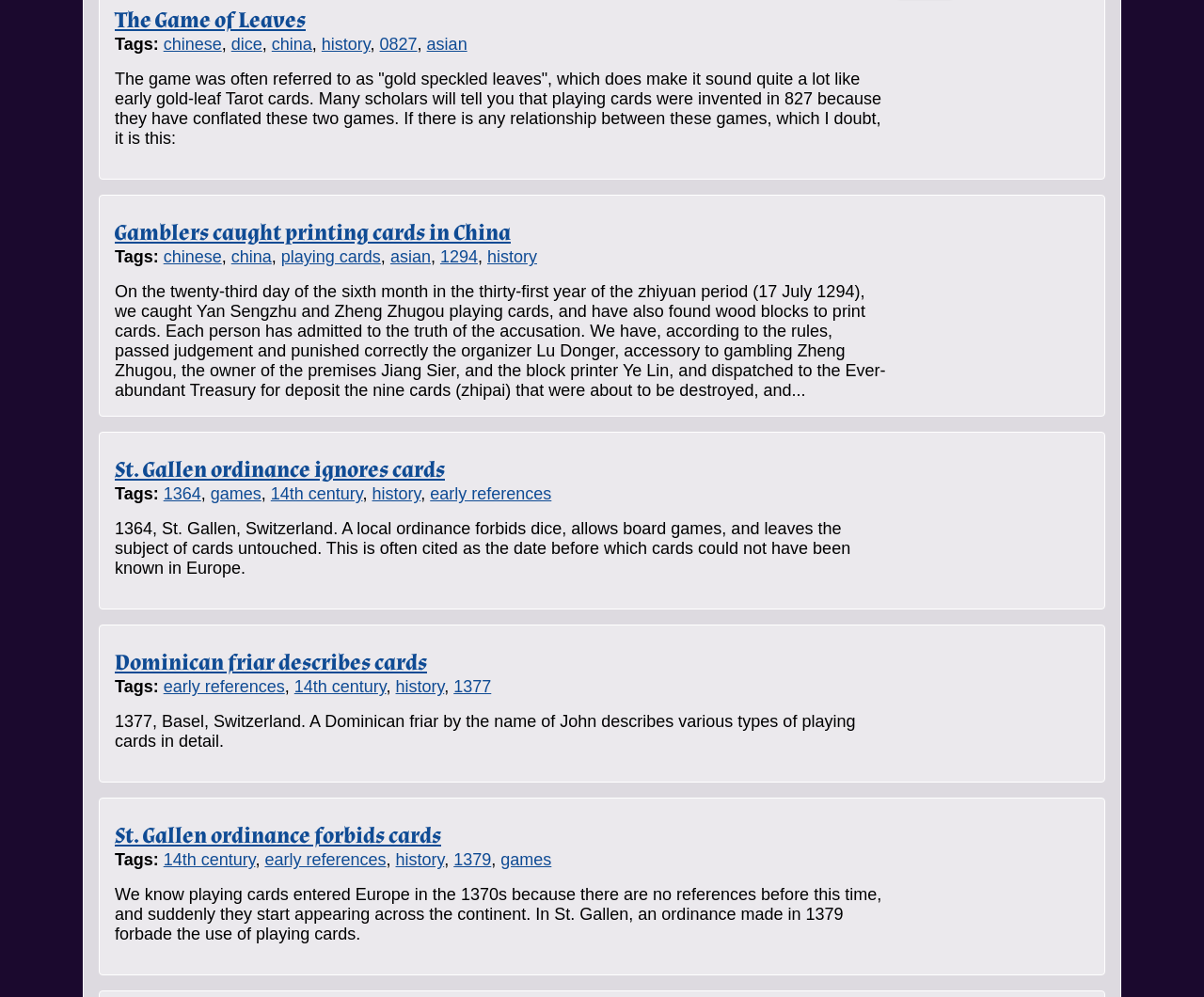Please identify the bounding box coordinates of the clickable region that I should interact with to perform the following instruction: "Click on the link 'The Game of Leaves'". The coordinates should be expressed as four float numbers between 0 and 1, i.e., [left, top, right, bottom].

[0.095, 0.006, 0.254, 0.035]